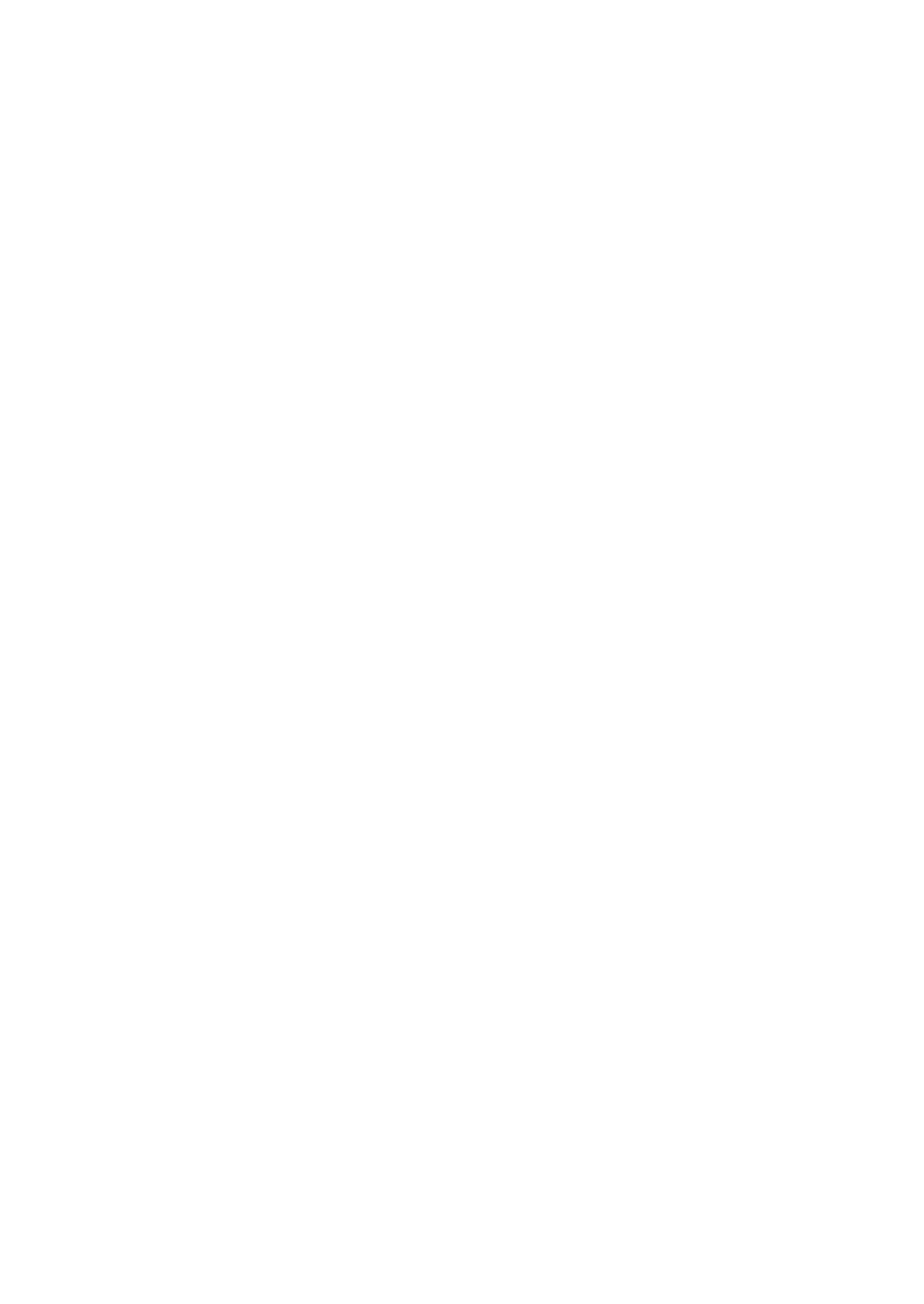Provide the bounding box coordinates for the area that should be clicked to complete the instruction: "view 1982 information".

[0.143, 0.039, 0.316, 0.223]